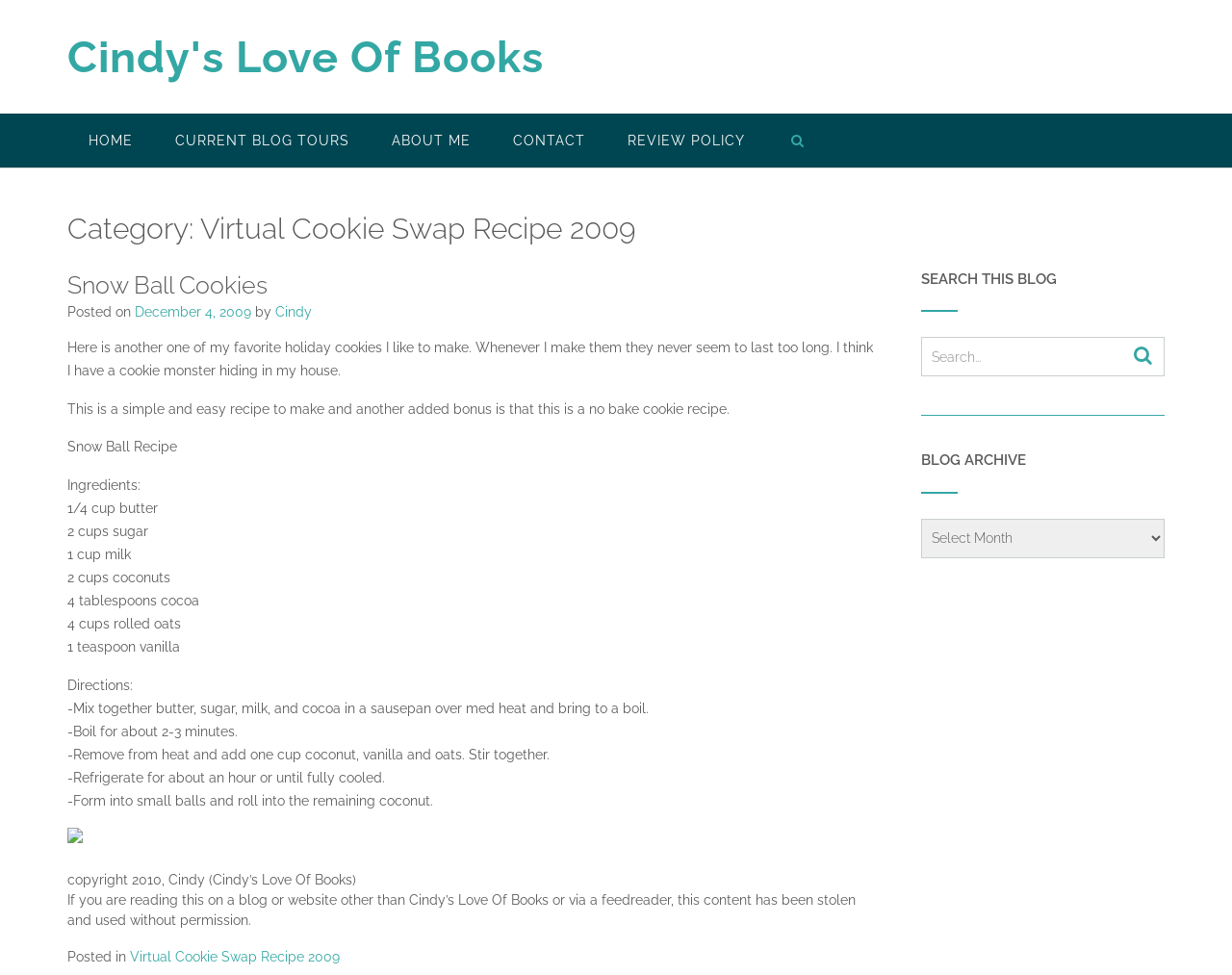Highlight the bounding box coordinates of the element you need to click to perform the following instruction: "Click the link 'cc by-sa 2.5'."

None